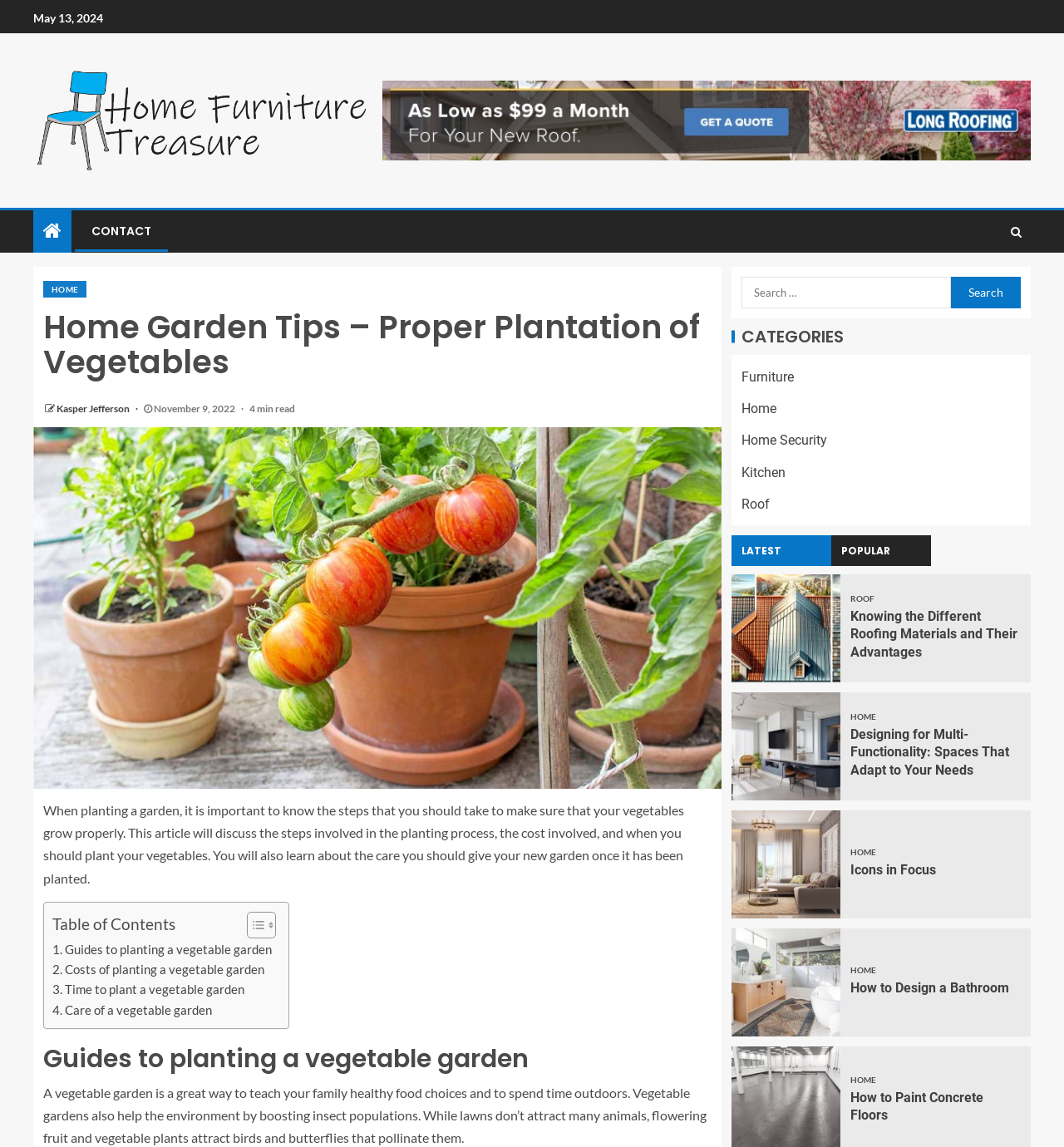Extract the text of the main heading from the webpage.

Home Garden Tips – Proper Plantation of Vegetables